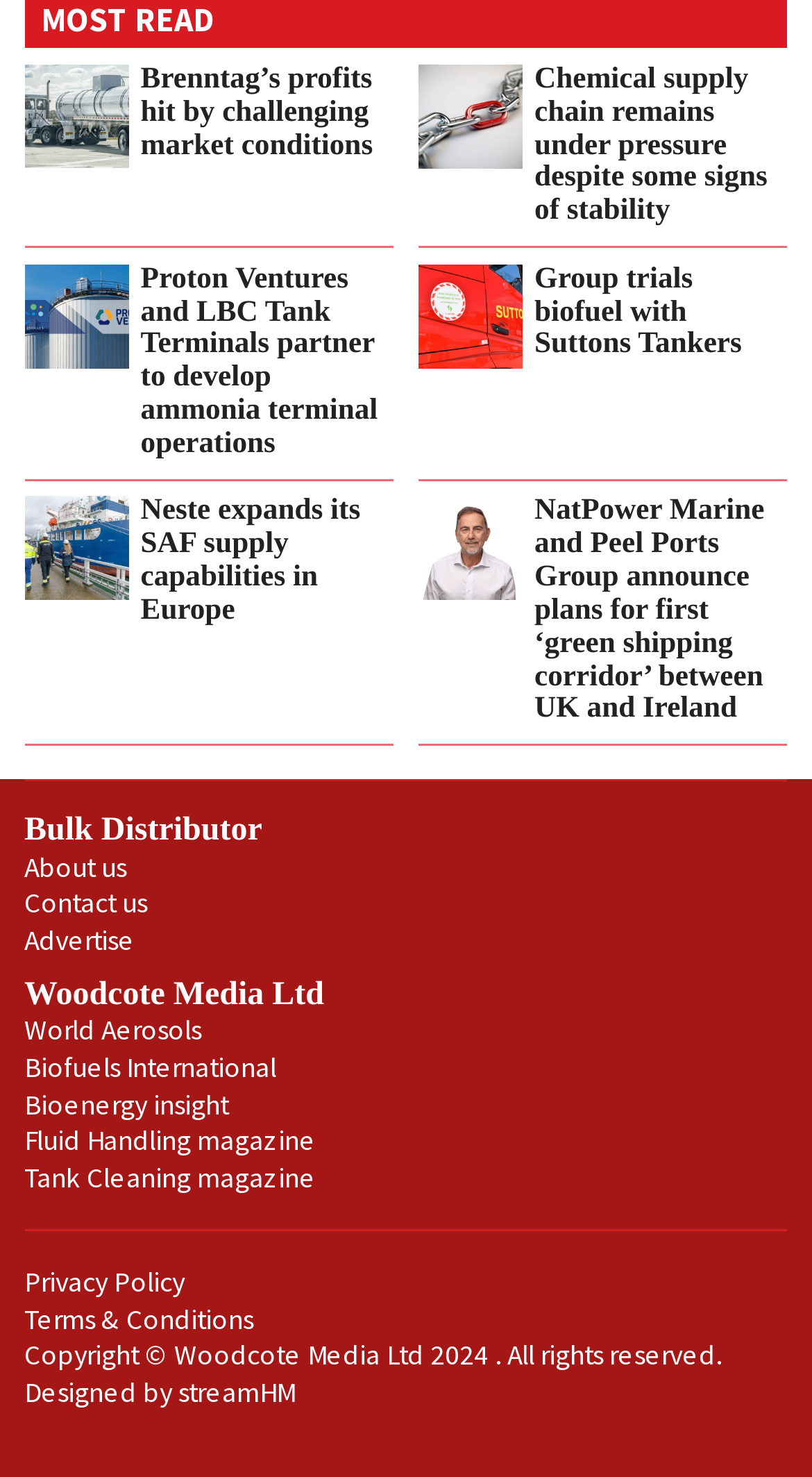Locate the bounding box coordinates of the clickable element to fulfill the following instruction: "Visit About us page". Provide the coordinates as four float numbers between 0 and 1 in the format [left, top, right, bottom].

[0.03, 0.575, 0.156, 0.599]